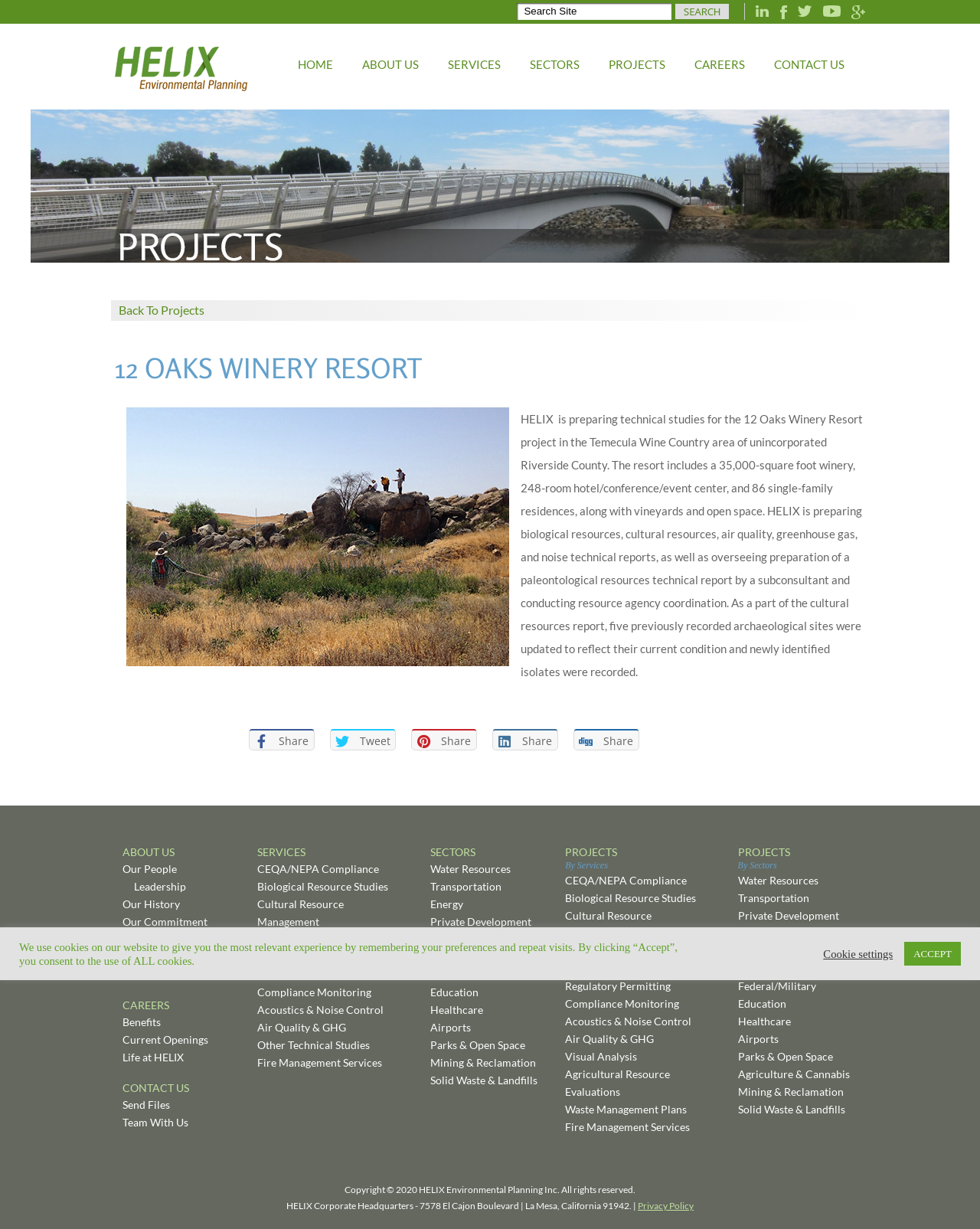Please specify the bounding box coordinates of the region to click in order to perform the following instruction: "Click the Helix logo".

[0.117, 0.065, 0.252, 0.076]